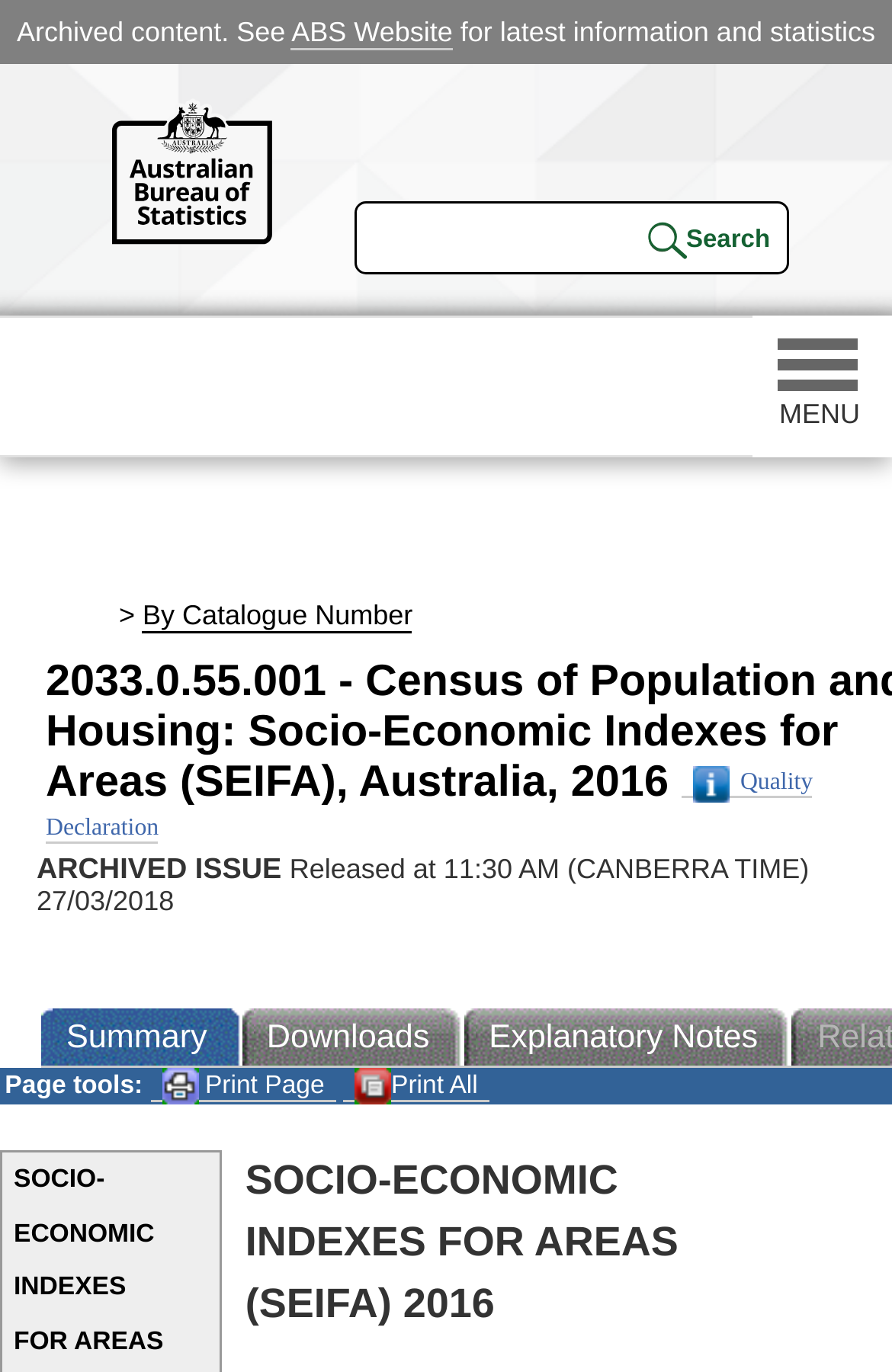Given the element description Print All, specify the bounding box coordinates of the corresponding UI element in the format (top-left x, top-left y, bottom-right x, bottom-right y). All values must be between 0 and 1.

[0.385, 0.782, 0.549, 0.803]